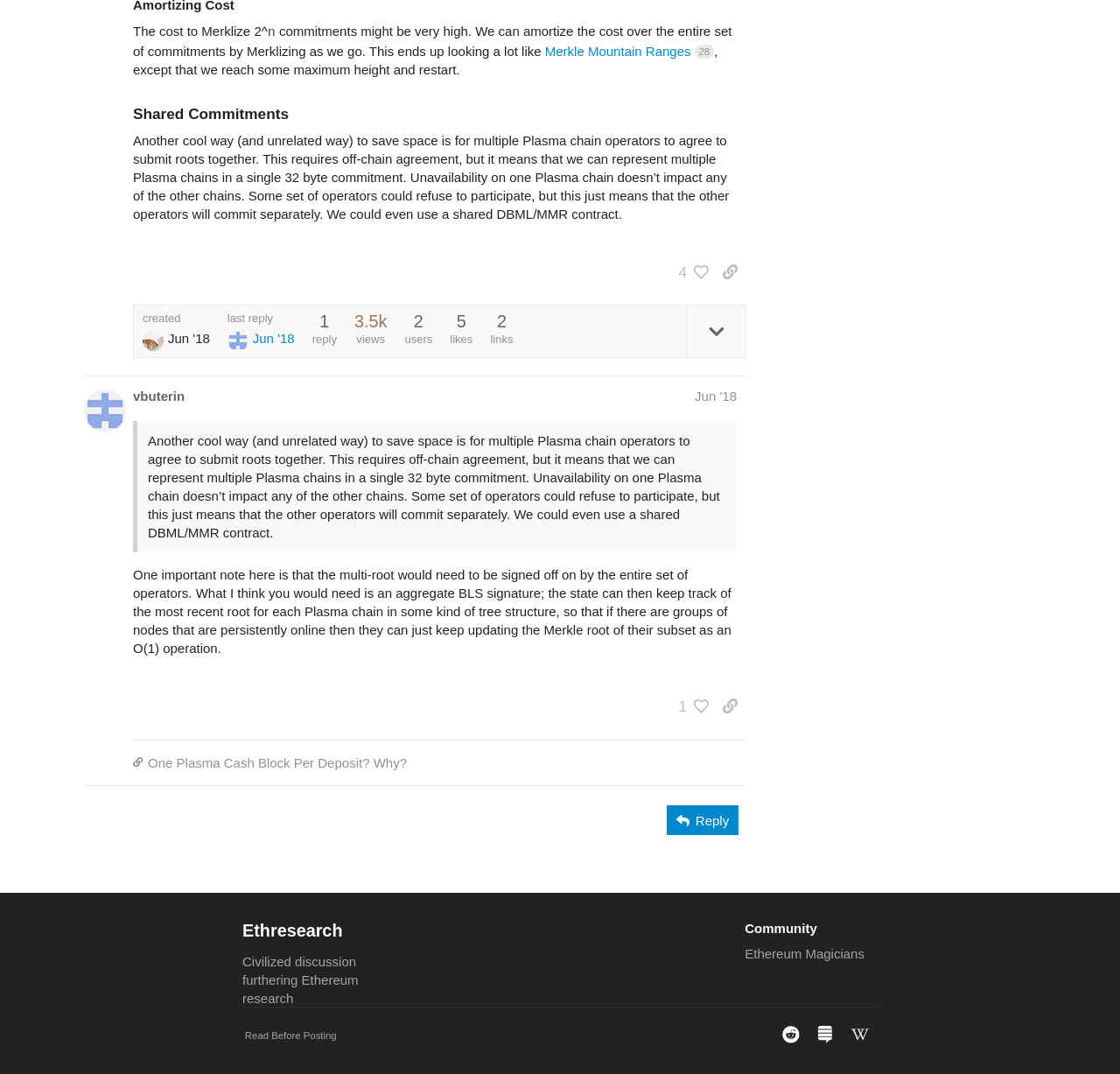Answer the question below with a single word or a brief phrase: 
How many people liked the first post?

4